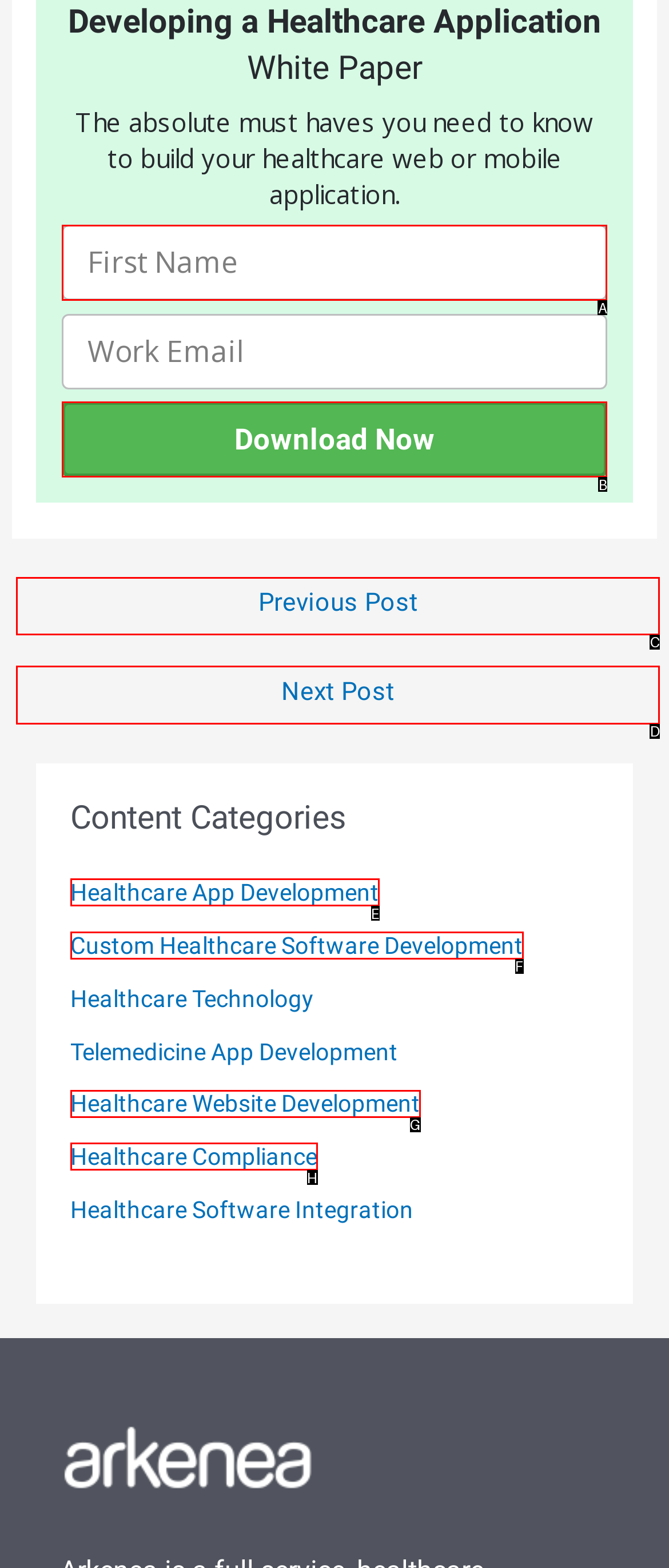Determine which element should be clicked for this task: Go to previous post
Answer with the letter of the selected option.

C